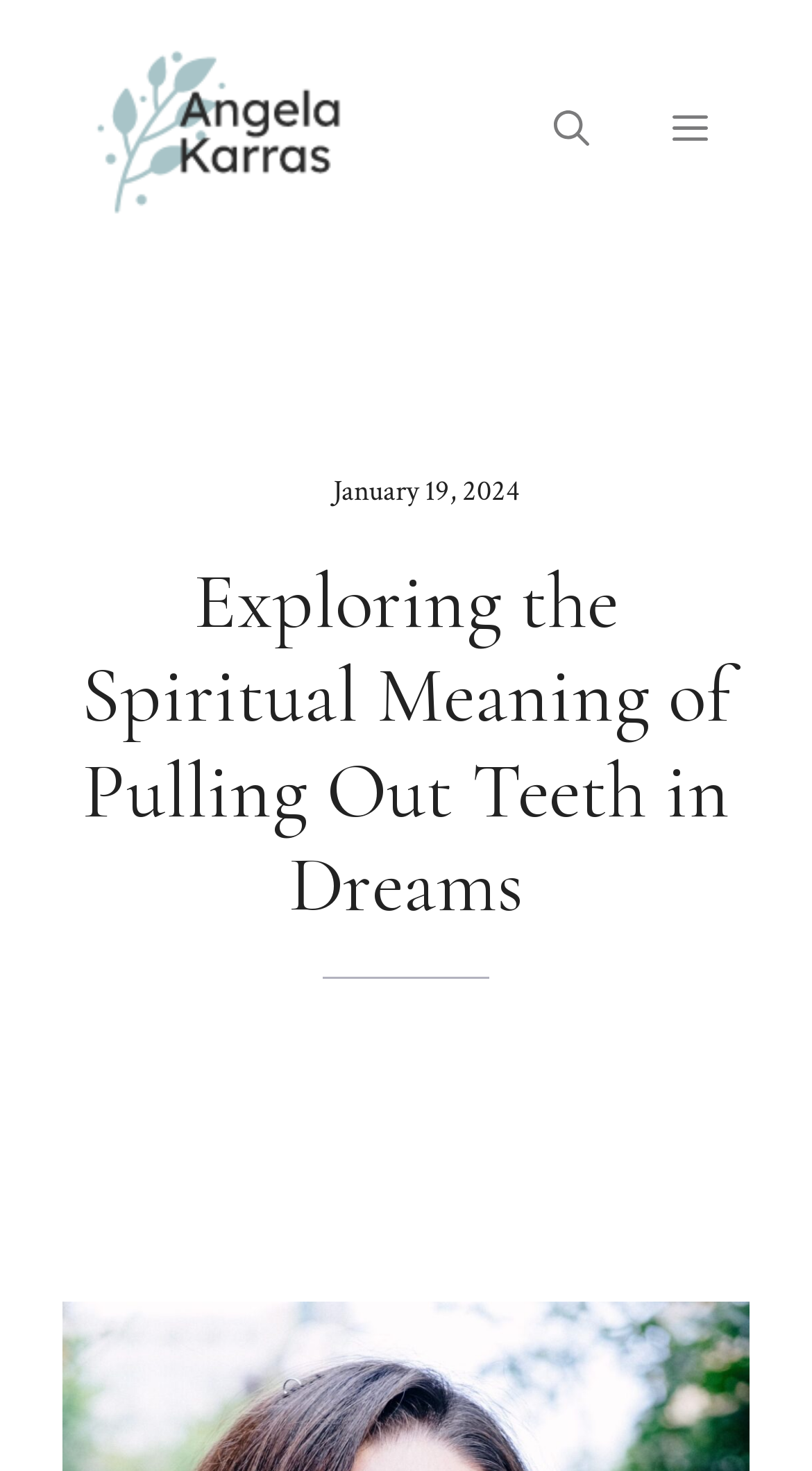What is the purpose of the button with the text 'Open search'?
Provide a short answer using one word or a brief phrase based on the image.

To open search